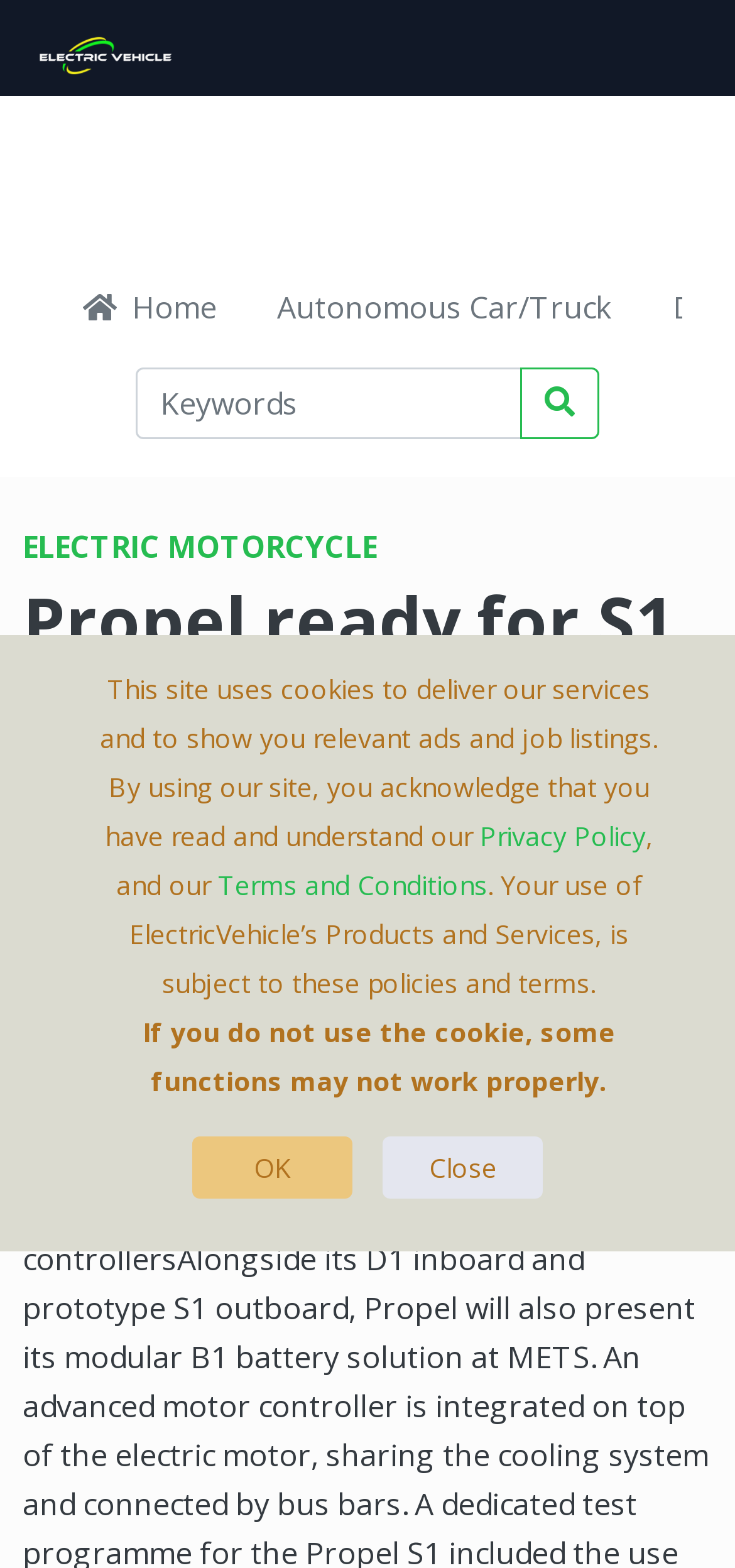Determine the bounding box coordinates of the region I should click to achieve the following instruction: "view privacy policy". Ensure the bounding box coordinates are four float numbers between 0 and 1, i.e., [left, top, right, bottom].

[0.653, 0.522, 0.878, 0.544]